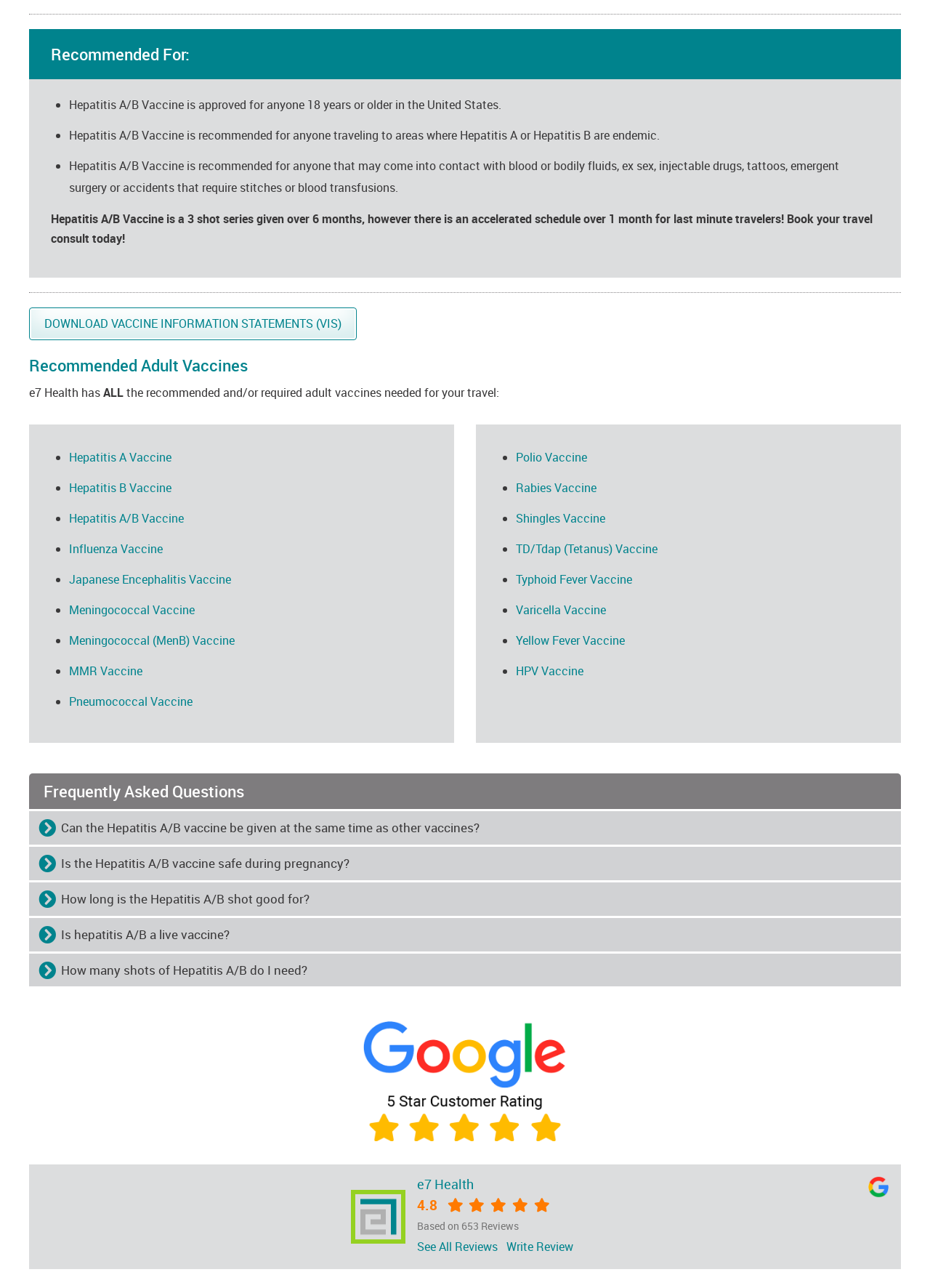Please identify the bounding box coordinates of the element's region that needs to be clicked to fulfill the following instruction: "See All Reviews". The bounding box coordinates should consist of four float numbers between 0 and 1, i.e., [left, top, right, bottom].

[0.448, 0.961, 0.535, 0.974]